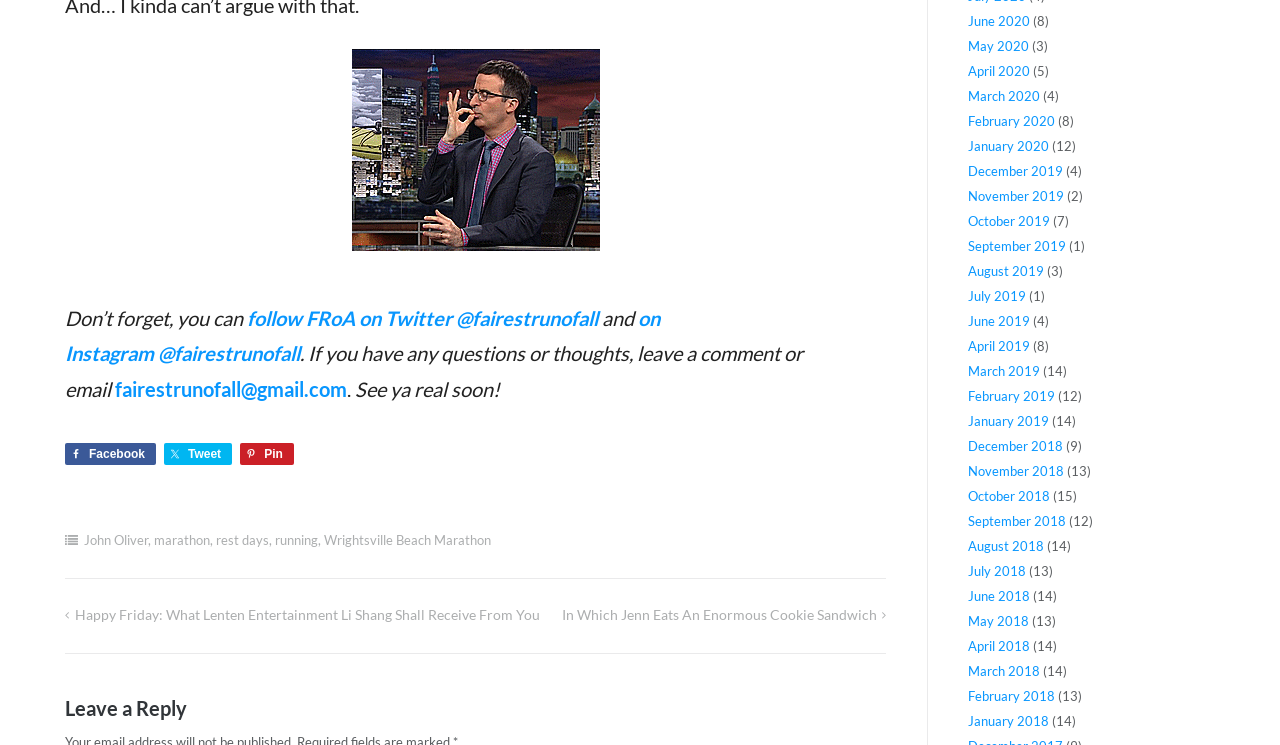Based on the image, provide a detailed and complete answer to the question: 
What is the author's name?

I found the author's name by looking at the footer section of the webpage, where it says 'John Oliver' as a link.